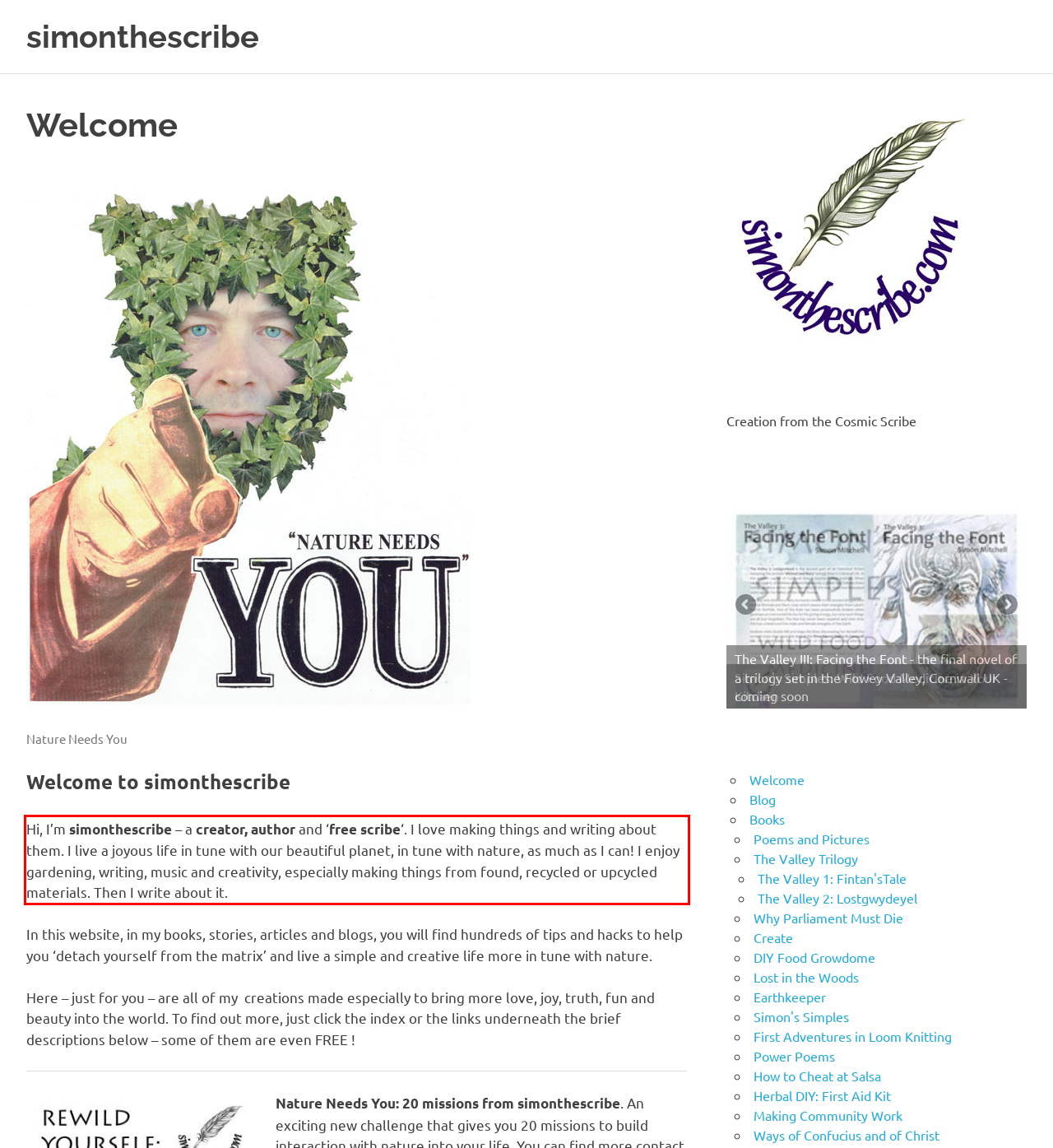Using OCR, extract the text content found within the red bounding box in the given webpage screenshot.

Hi, I’m simonthescribe – a creator, author and ‘free scribe‘. I love making things and writing about them. I live a joyous life in tune with our beautiful planet, in tune with nature, as much as I can! I enjoy gardening, writing, music and creativity, especially making things from found, recycled or upcycled materials. Then I write about it.